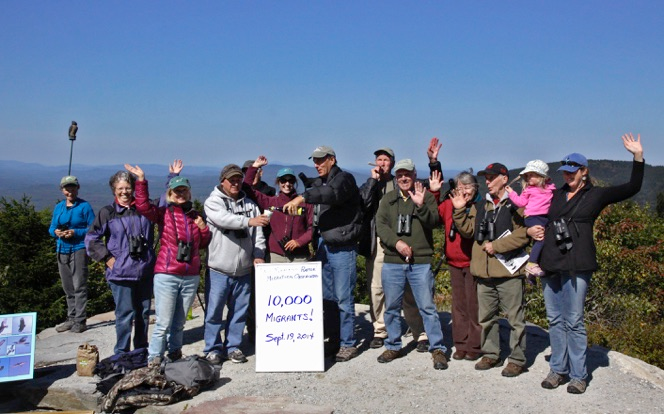What is the date of the event?
Use the information from the screenshot to give a comprehensive response to the question.

The date of the event can be determined by reading the caption, which states that the event was captured on September 19, 2014.